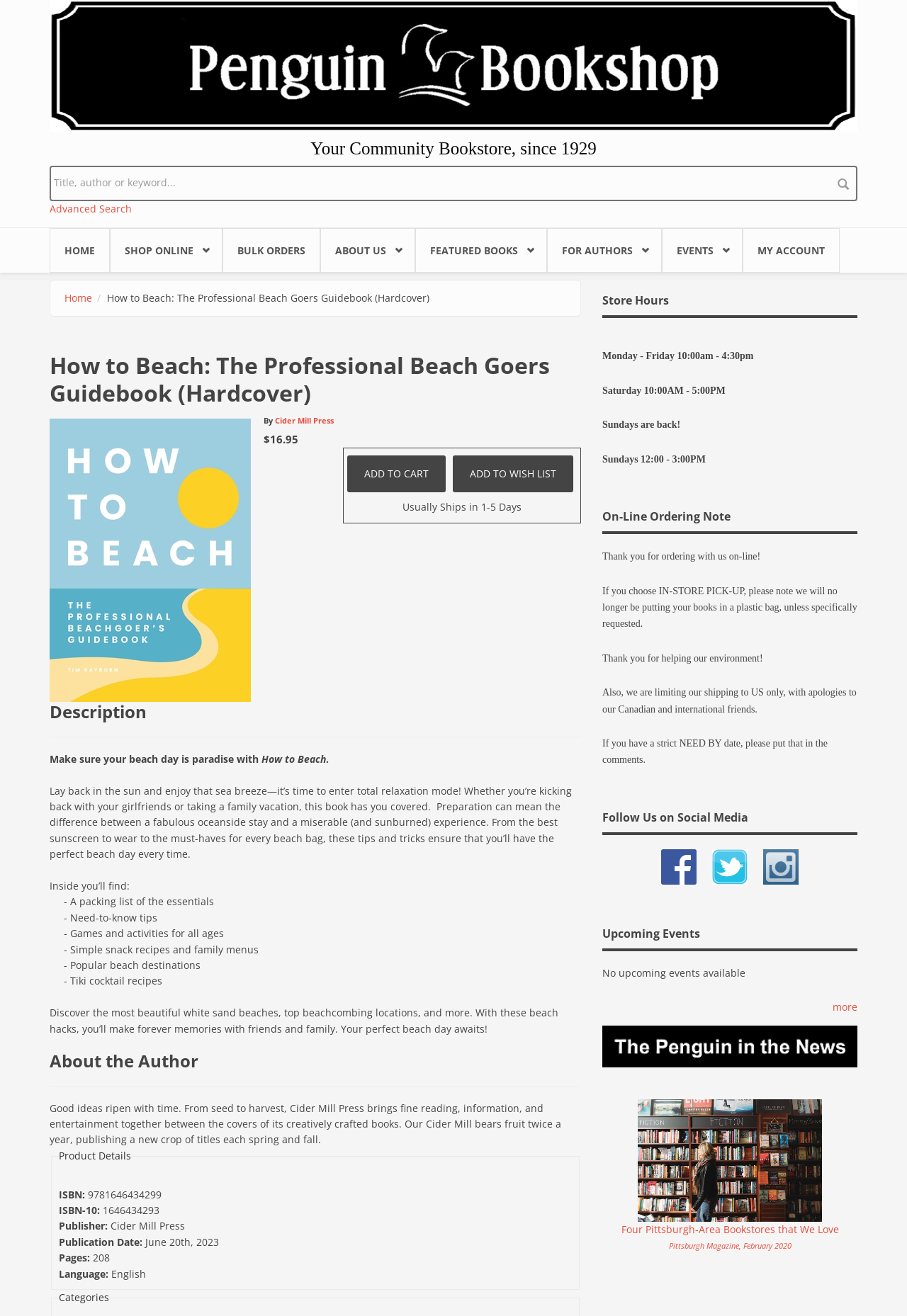Refer to the screenshot and answer the following question in detail:
What is the name of the book?

The name of the book can be found in the heading element with the text 'How to Beach: The Professional Beach Goers Guidebook (Hardcover)' and also in the breadcrumb list element with the text 'How to Beach: The Professional Beach Goers Guidebook (Hardcover)'.